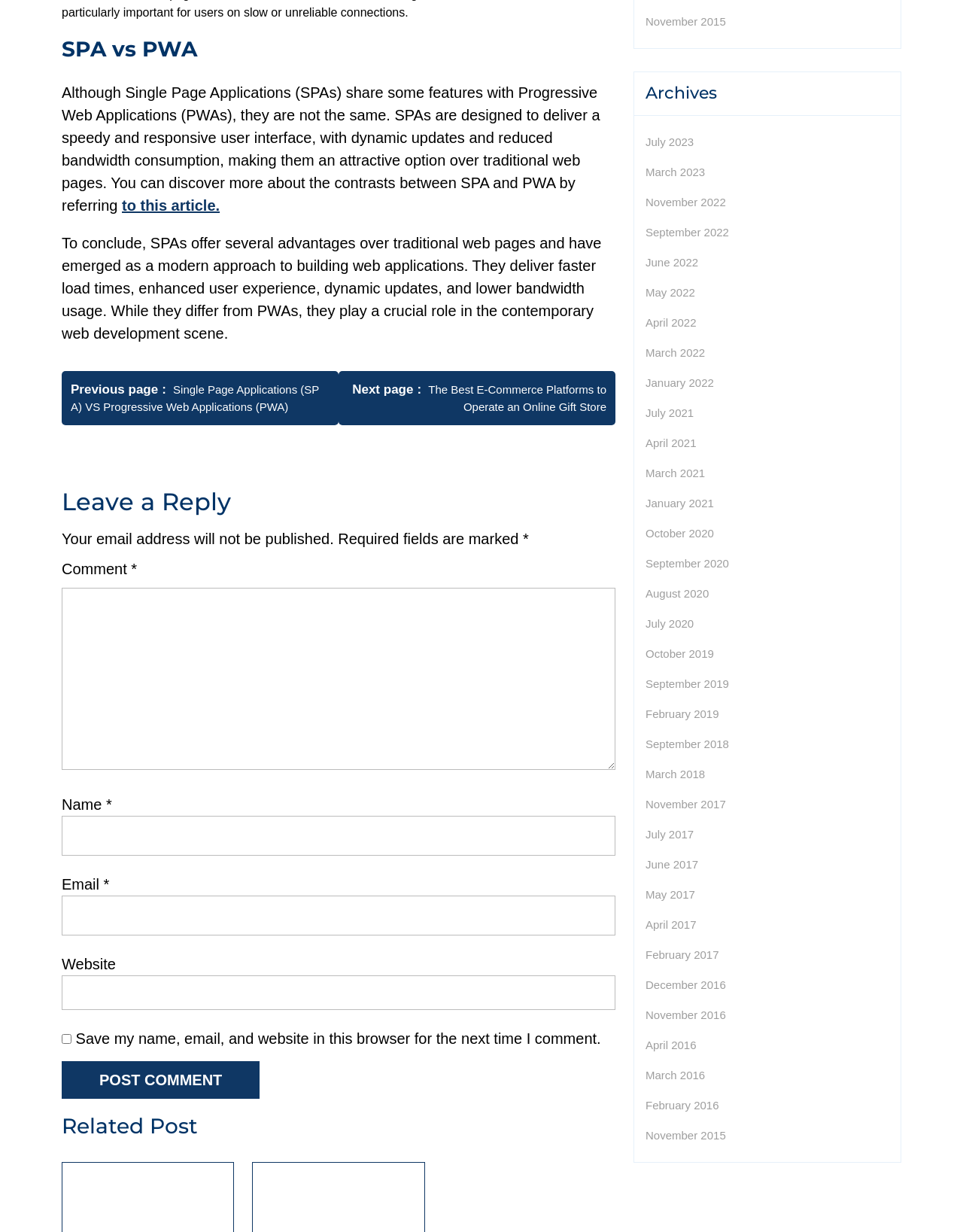Locate the bounding box coordinates of the clickable element to fulfill the following instruction: "Leave a comment in the 'Comment' field". Provide the coordinates as four float numbers between 0 and 1 in the format [left, top, right, bottom].

[0.064, 0.477, 0.639, 0.625]